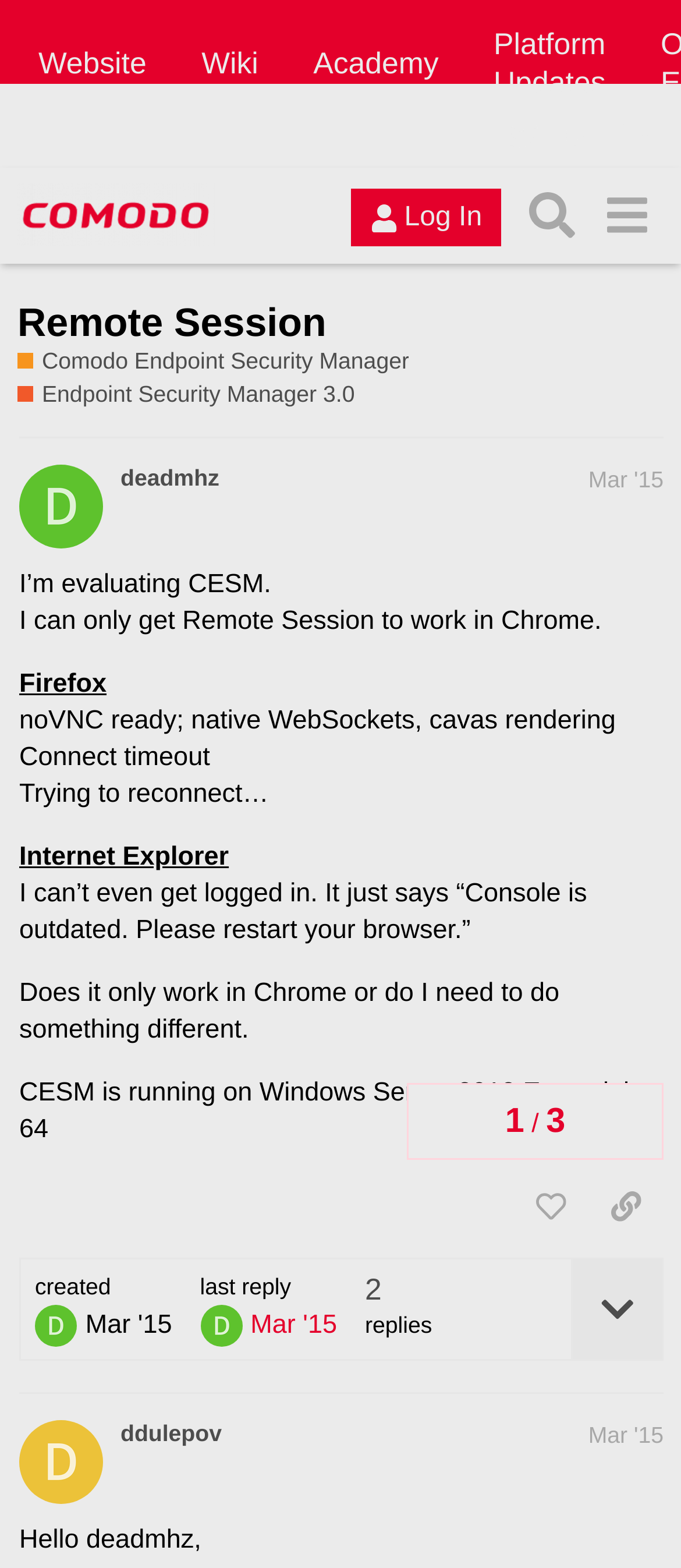Based on the provided description, "title="like this post"", find the bounding box of the corresponding UI element in the screenshot.

[0.753, 0.749, 0.864, 0.791]